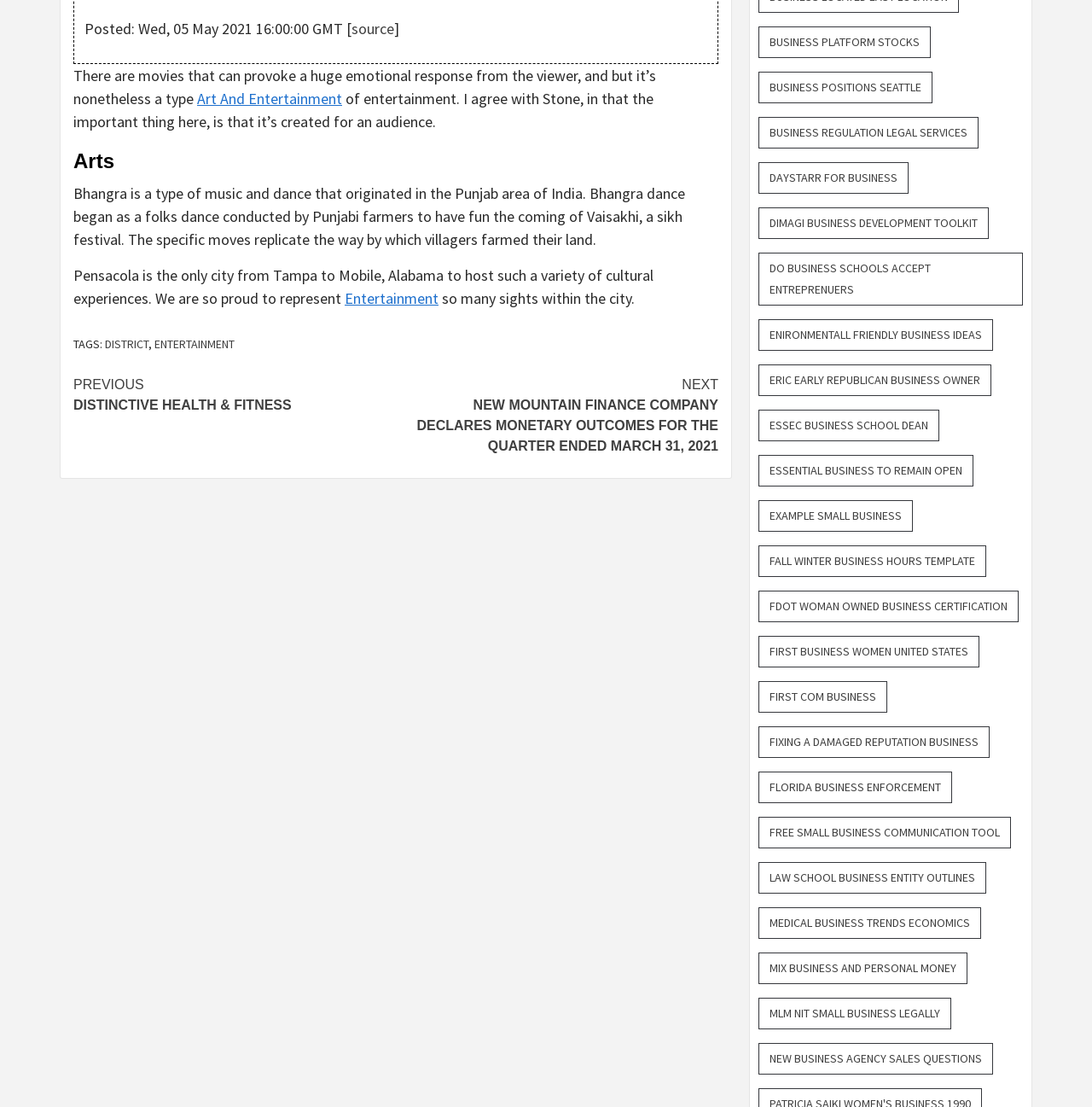Use one word or a short phrase to answer the question provided: 
What is the name of the city that hosts a variety of cultural experiences?

Pensacola